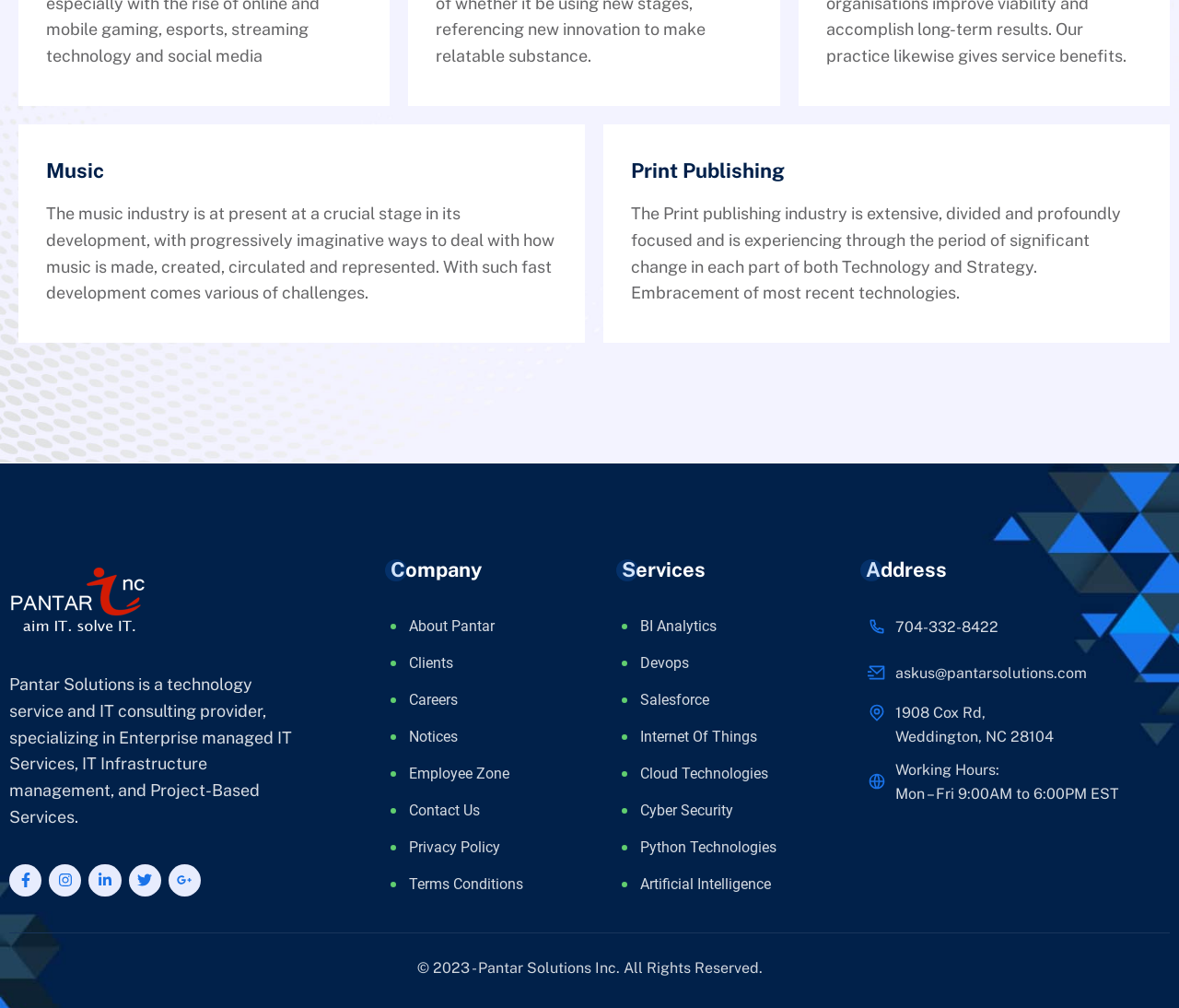Give a short answer to this question using one word or a phrase:
What is Pantar Solutions?

Technology service and IT consulting provider